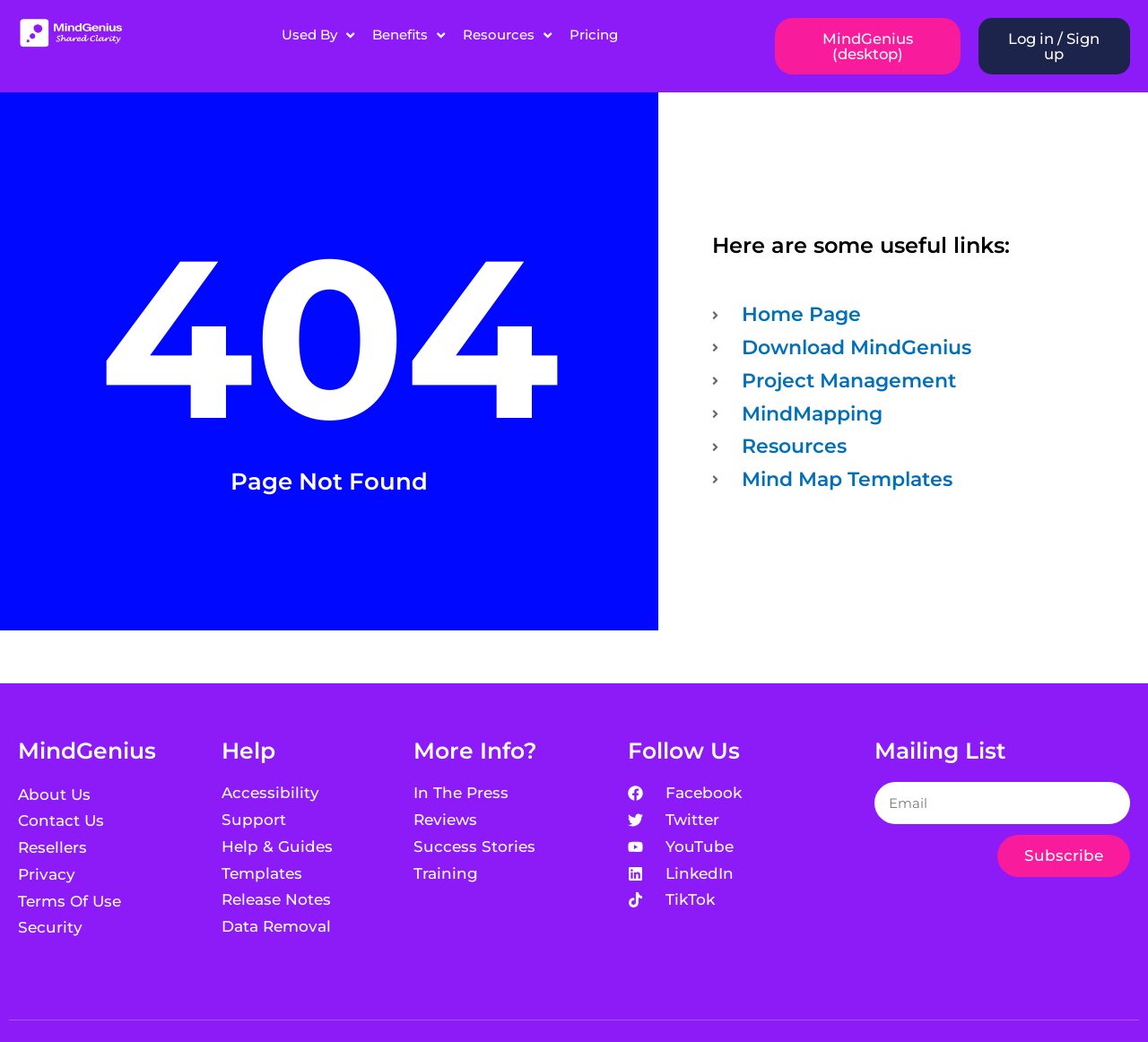Identify the bounding box coordinates of the element that should be clicked to fulfill this task: "Click the link '1545'". The coordinates should be provided as four float numbers between 0 and 1, i.e., [left, top, right, bottom].

None